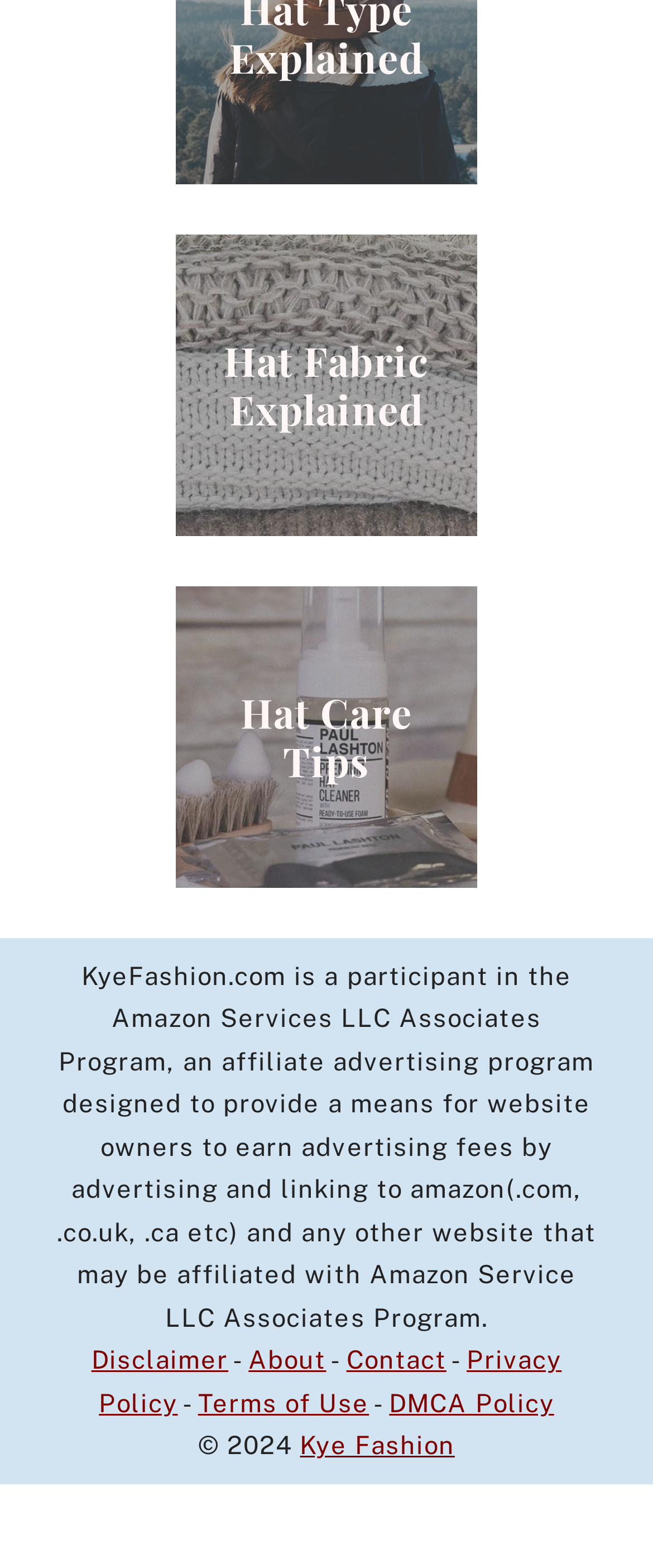Find the bounding box coordinates of the element's region that should be clicked in order to follow the given instruction: "Visit Disclaimer page". The coordinates should consist of four float numbers between 0 and 1, i.e., [left, top, right, bottom].

[0.14, 0.858, 0.35, 0.876]